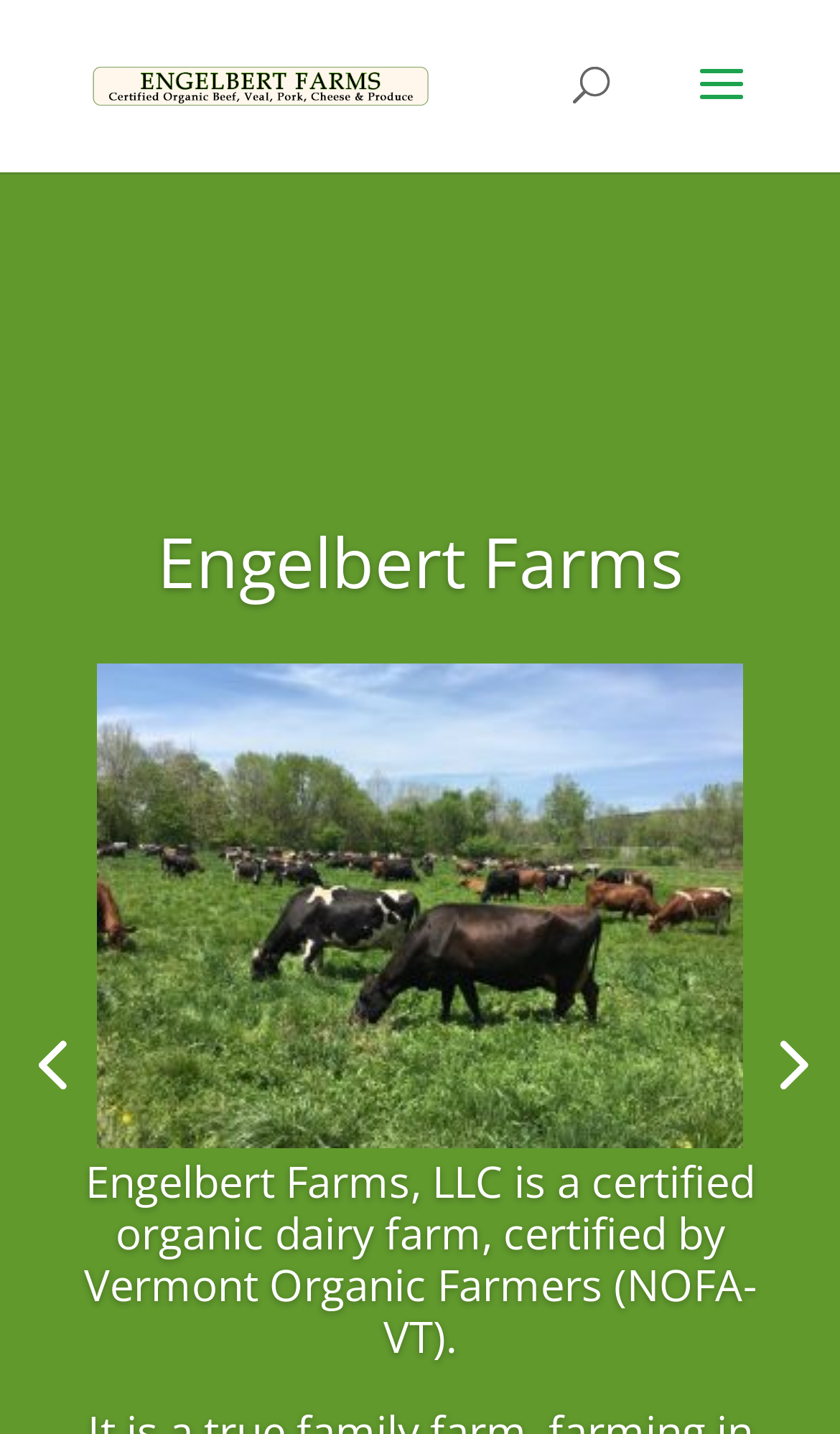What type of farm is Engelbert Farms?
Answer with a single word or phrase by referring to the visual content.

Certified Organic Farm